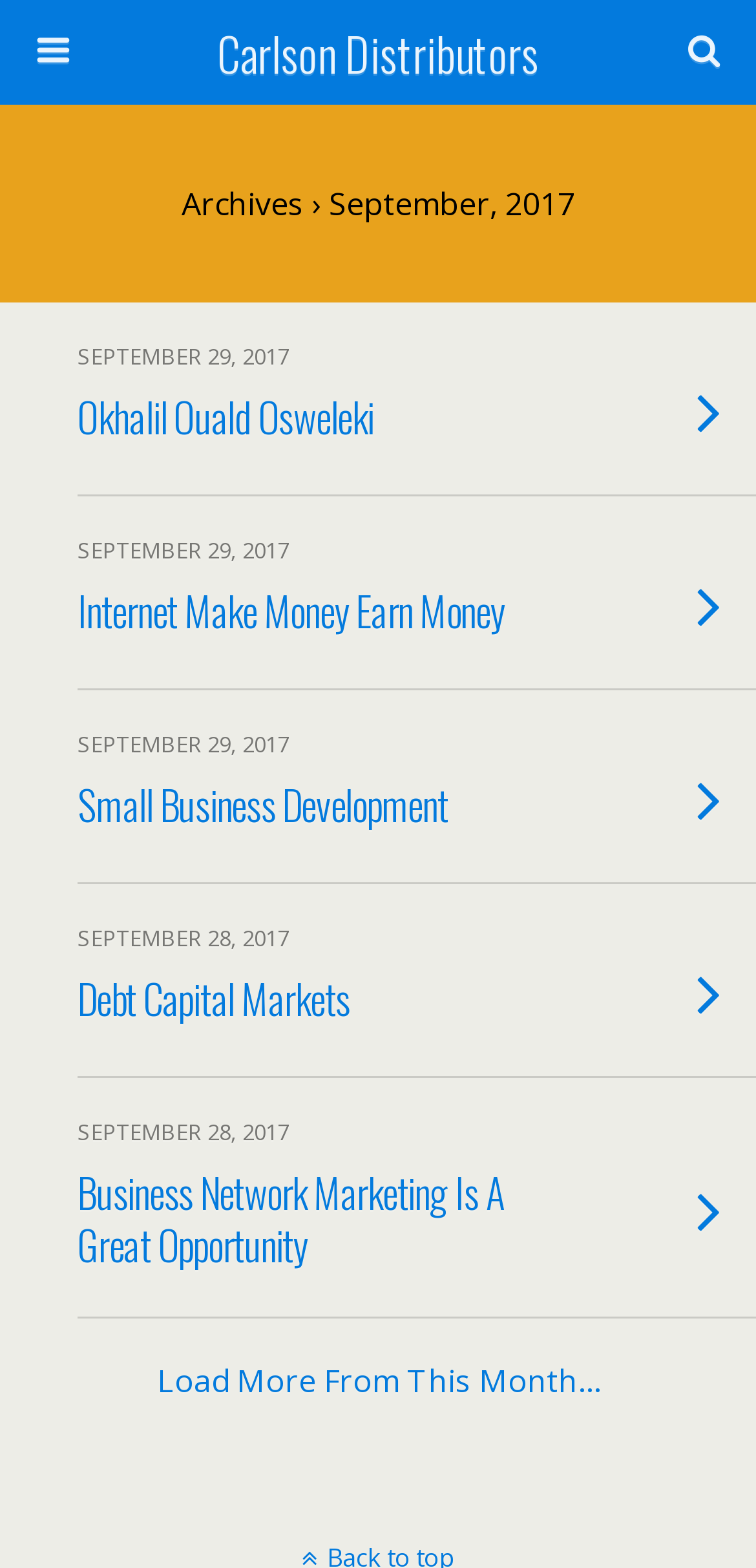Provide the bounding box coordinates of the section that needs to be clicked to accomplish the following instruction: "Load more articles from this month."

[0.0, 0.841, 1.0, 0.92]